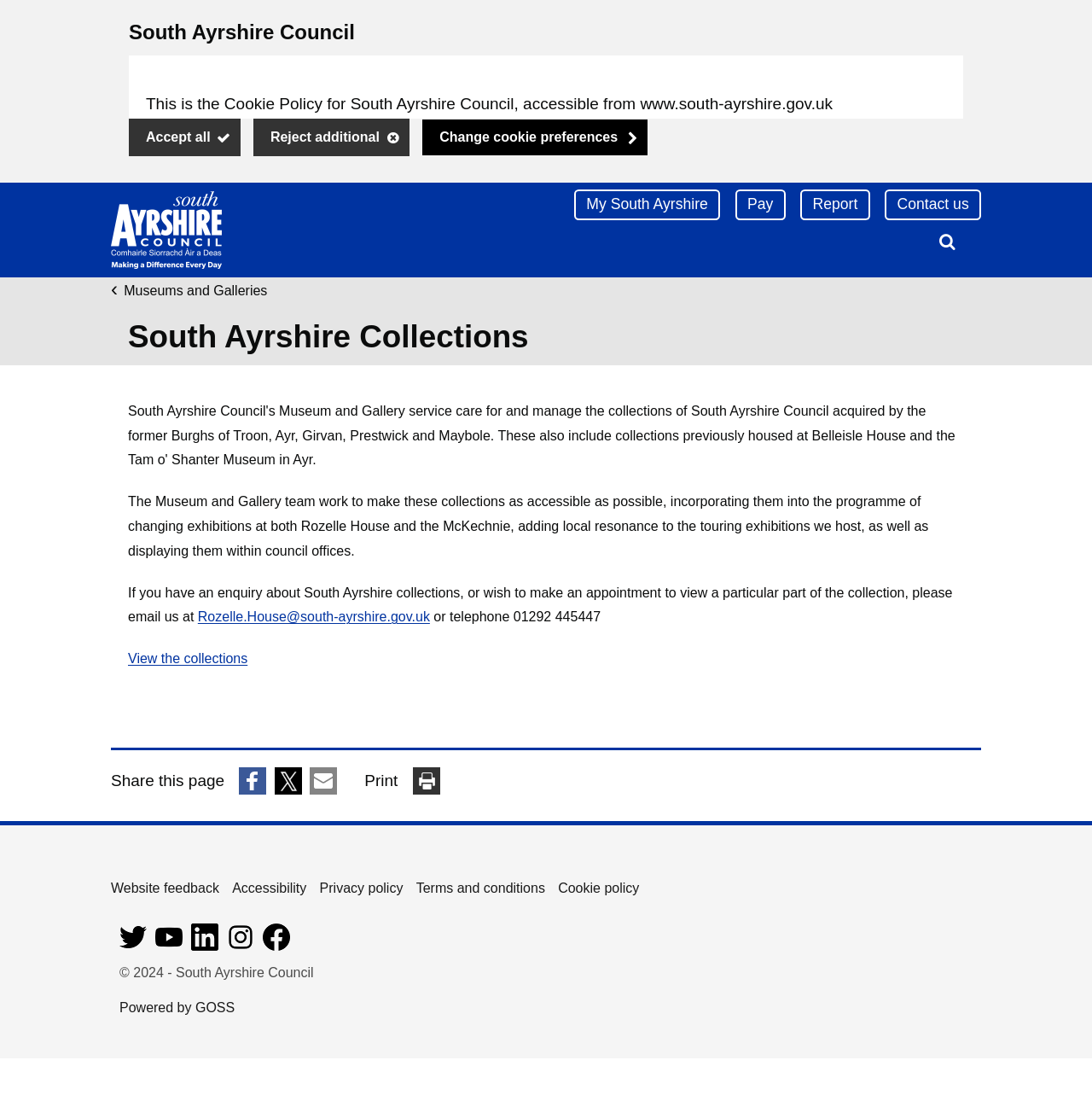Generate the text content of the main headline of the webpage.

South Ayrshire Collections